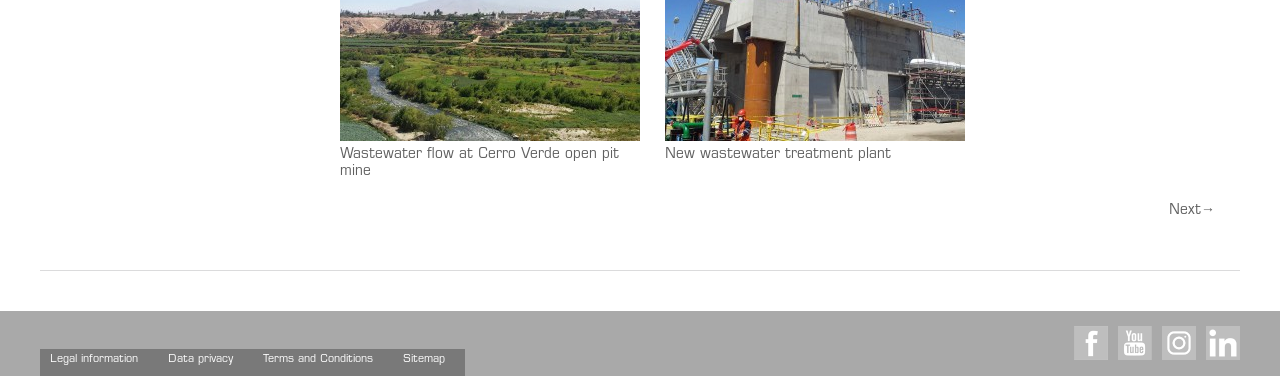Please answer the following question using a single word or phrase: 
How many social media links are present?

4